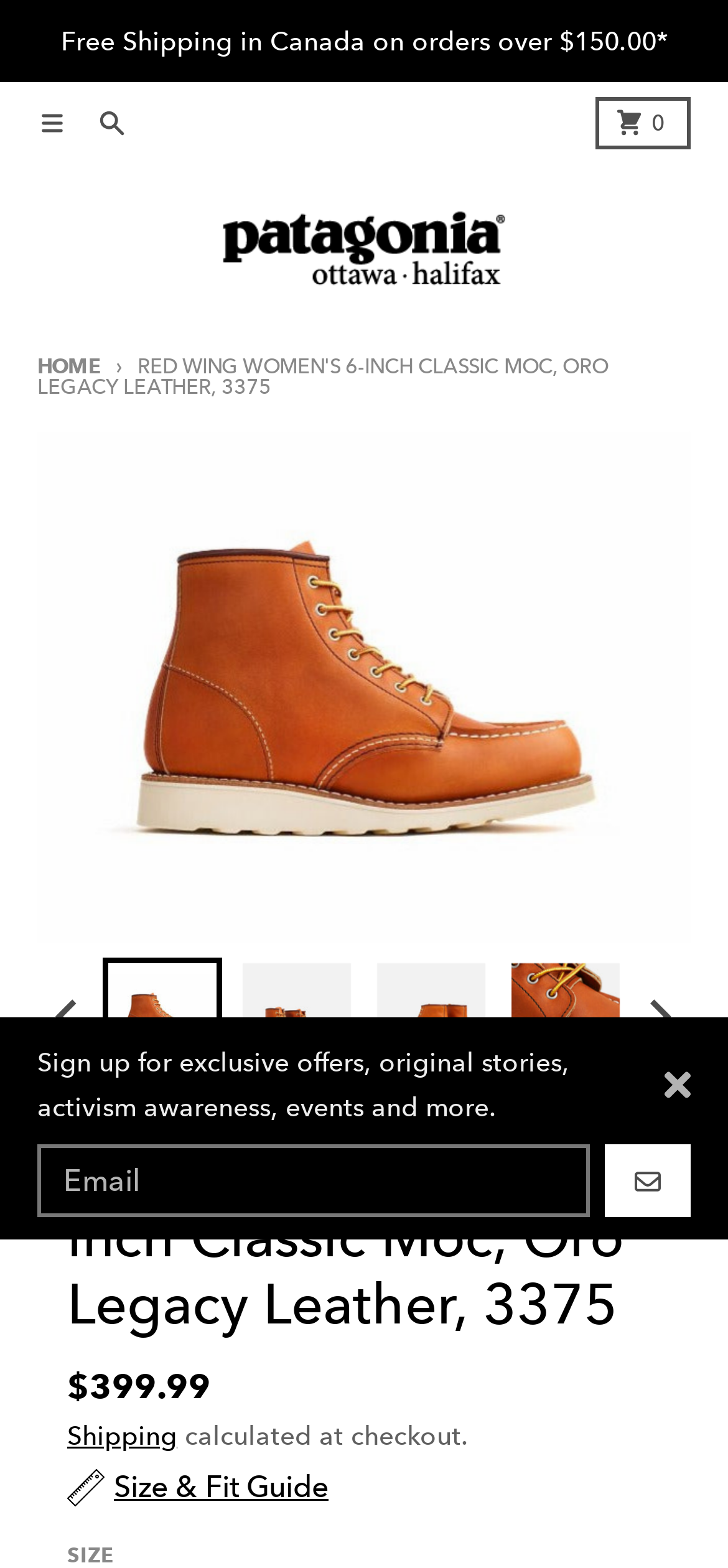Determine the bounding box coordinates for the area that should be clicked to carry out the following instruction: "Sign up for exclusive offers".

[0.051, 0.667, 0.782, 0.717]